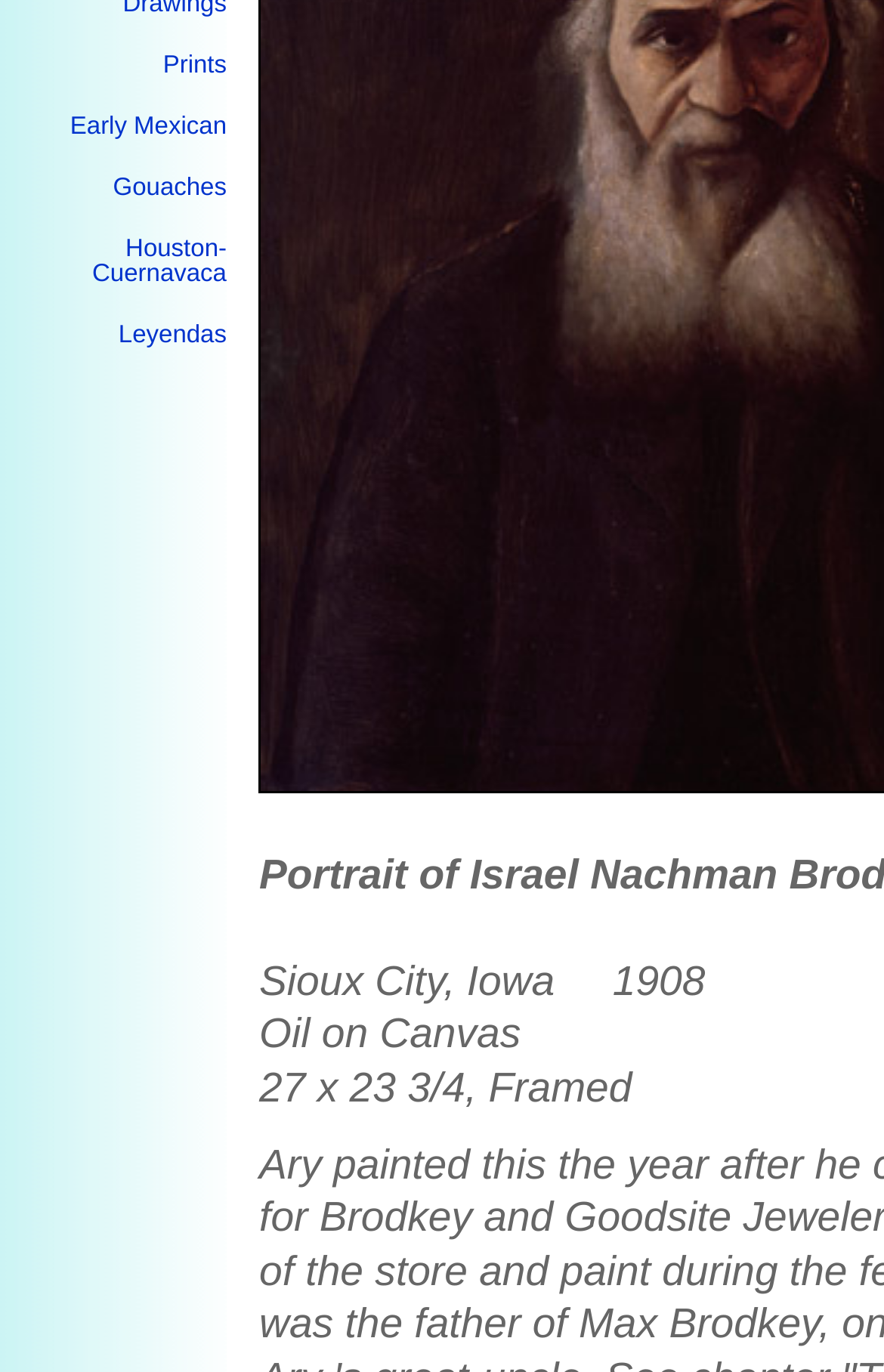Identify the bounding box coordinates for the UI element that matches this description: "Prints".

[0.184, 0.038, 0.256, 0.058]